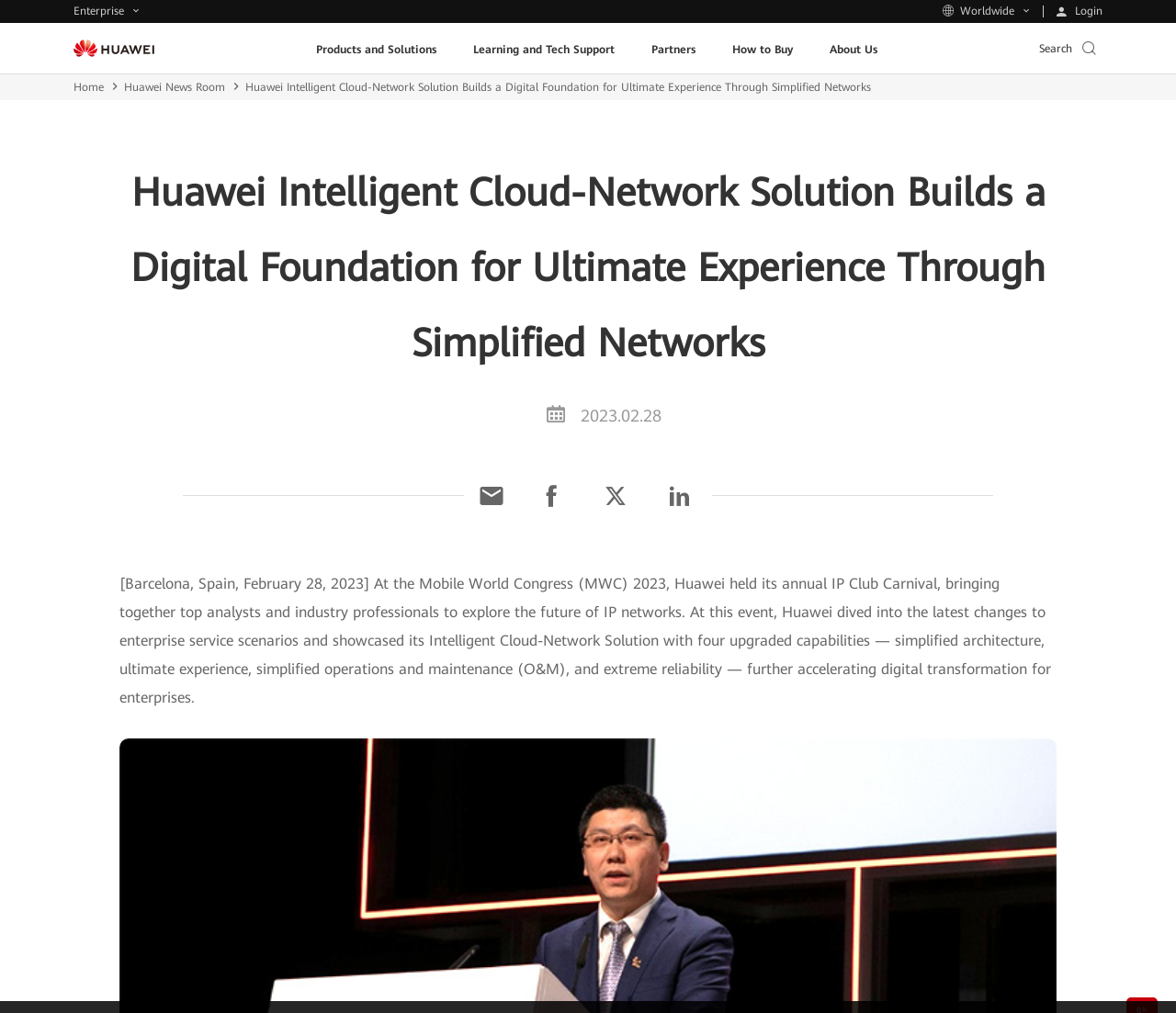Use a single word or phrase to answer the question:
What is the name of the solution showcased by Huawei?

Intelligent Cloud-Network Solution